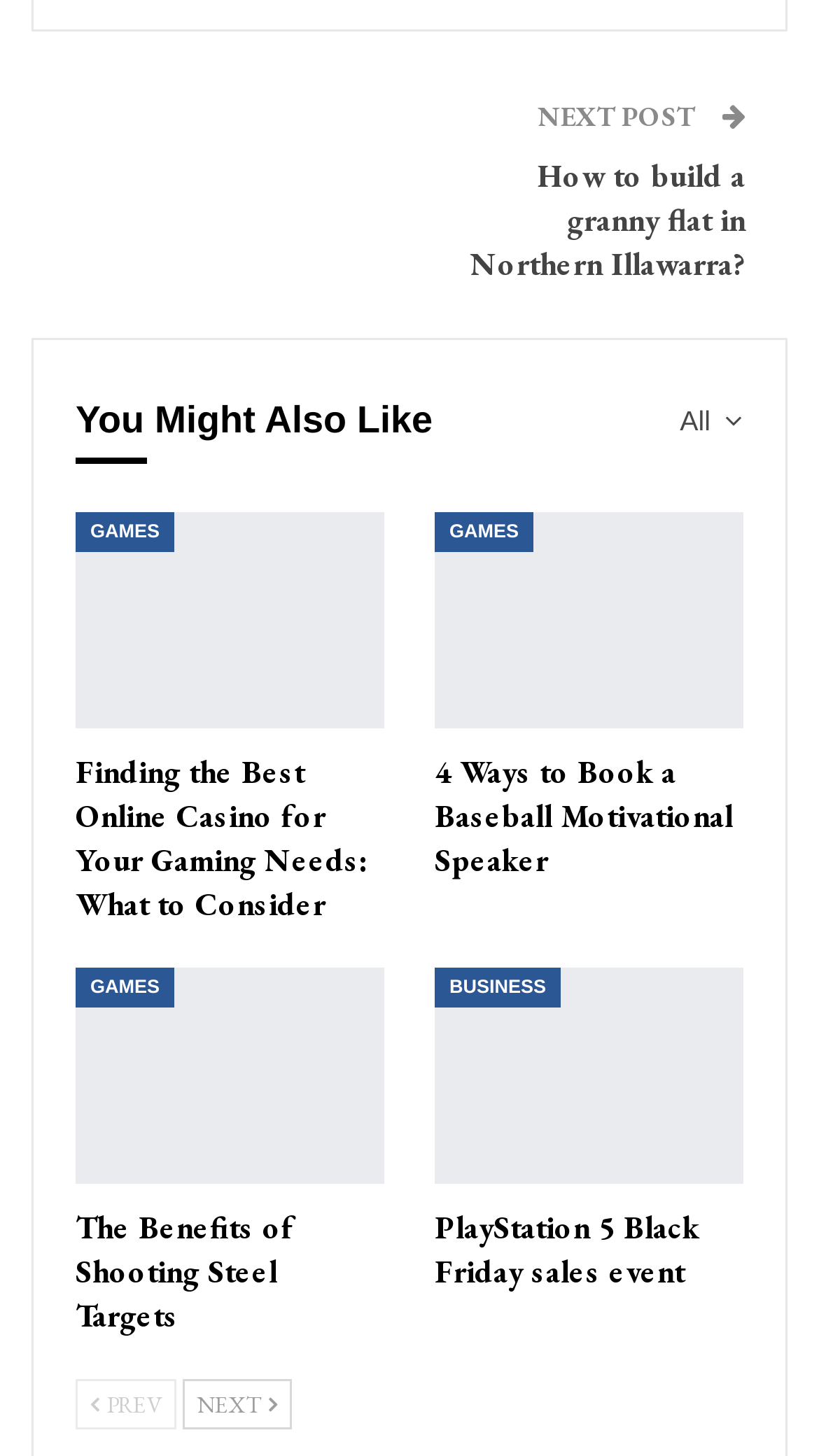Specify the bounding box coordinates of the element's area that should be clicked to execute the given instruction: "Go to the 'BUSINESS' section". The coordinates should be four float numbers between 0 and 1, i.e., [left, top, right, bottom].

[0.531, 0.664, 0.685, 0.692]